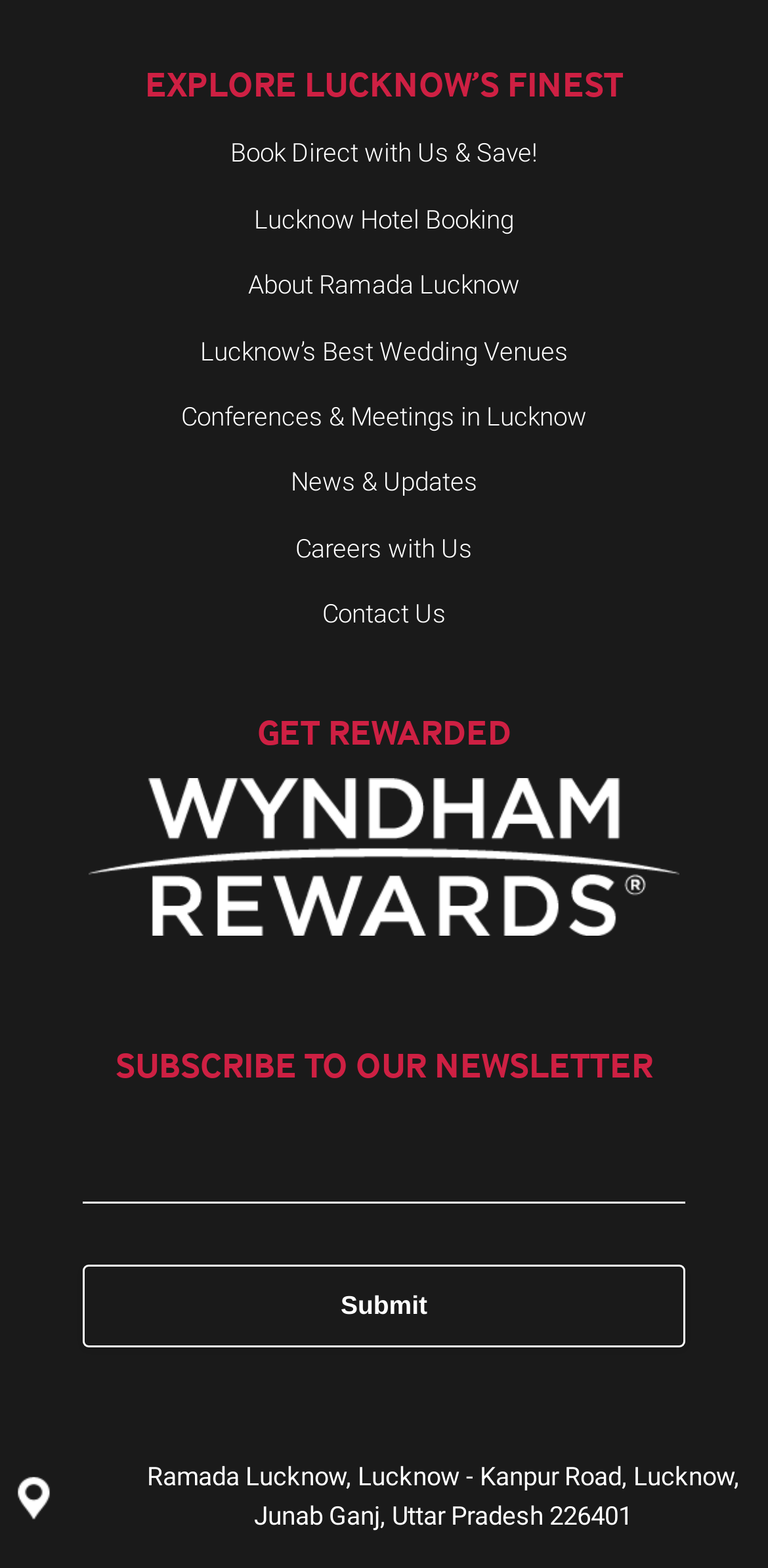Identify the bounding box coordinates of the section that should be clicked to achieve the task described: "Book a hotel room".

[0.3, 0.088, 0.7, 0.107]